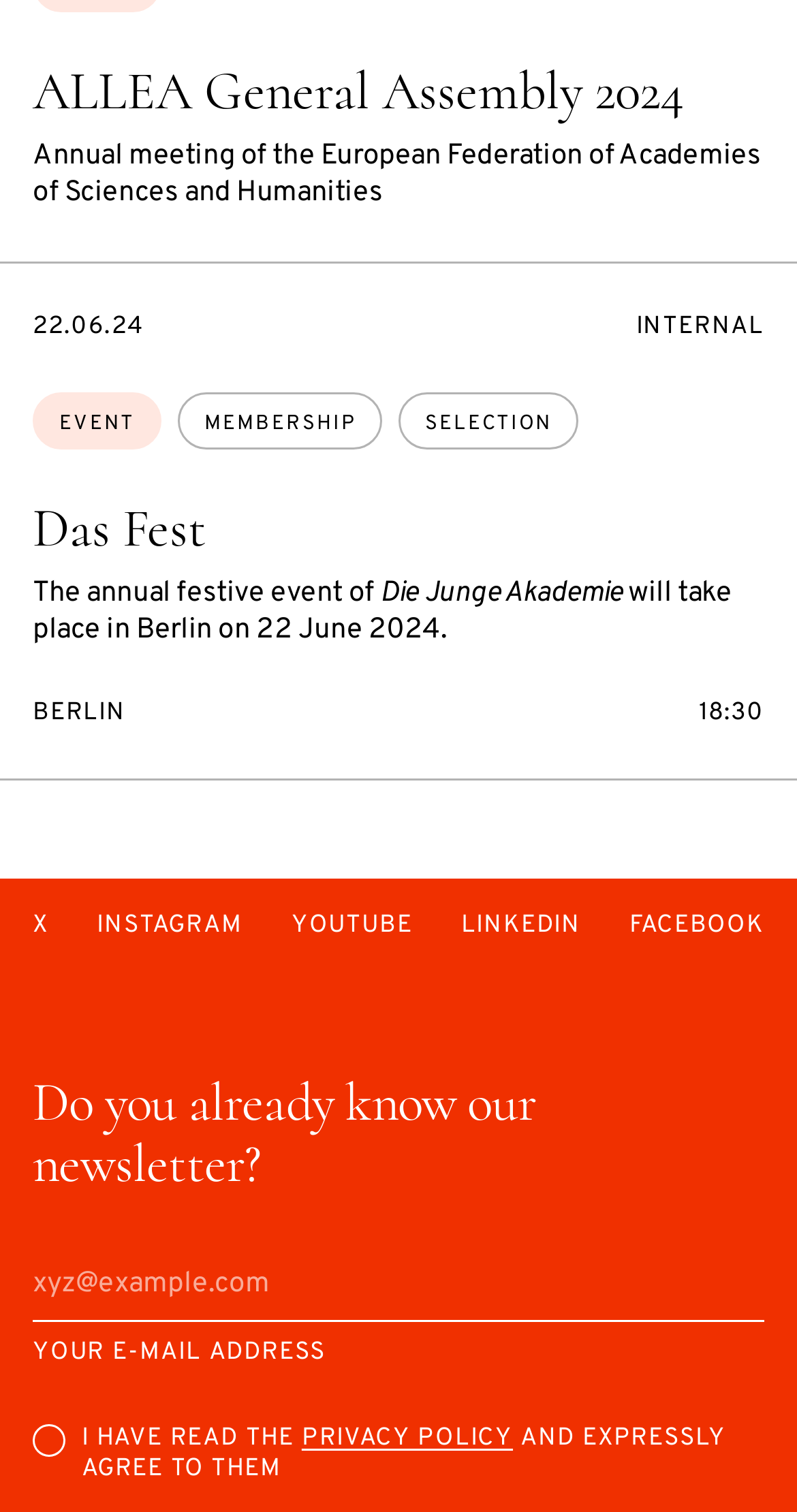Where is the event taking place?
Please answer the question with a detailed and comprehensive explanation.

I found the location of the event by looking at the static text 'BERLIN' which is located below the 'EVENT ACCESS:' section.